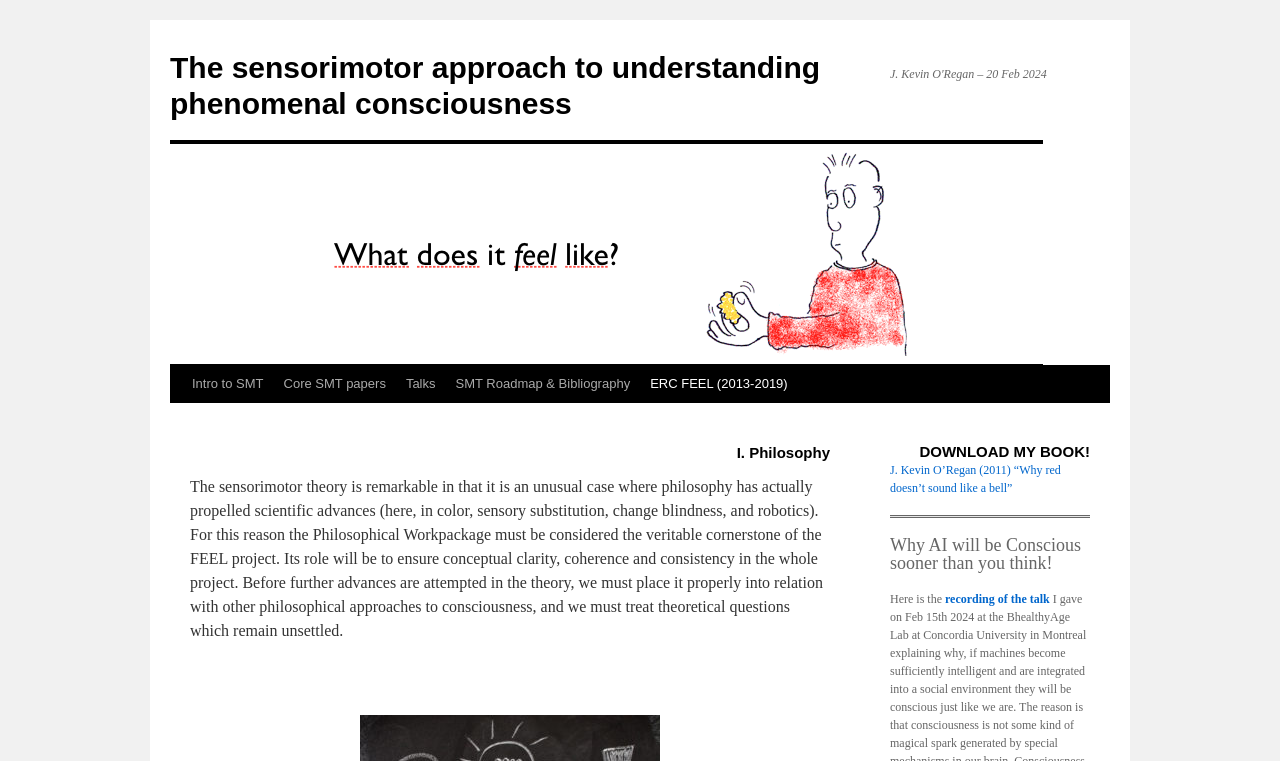Could you specify the bounding box coordinates for the clickable section to complete the following instruction: "Listen to the recording of the talk"?

[0.738, 0.778, 0.82, 0.796]